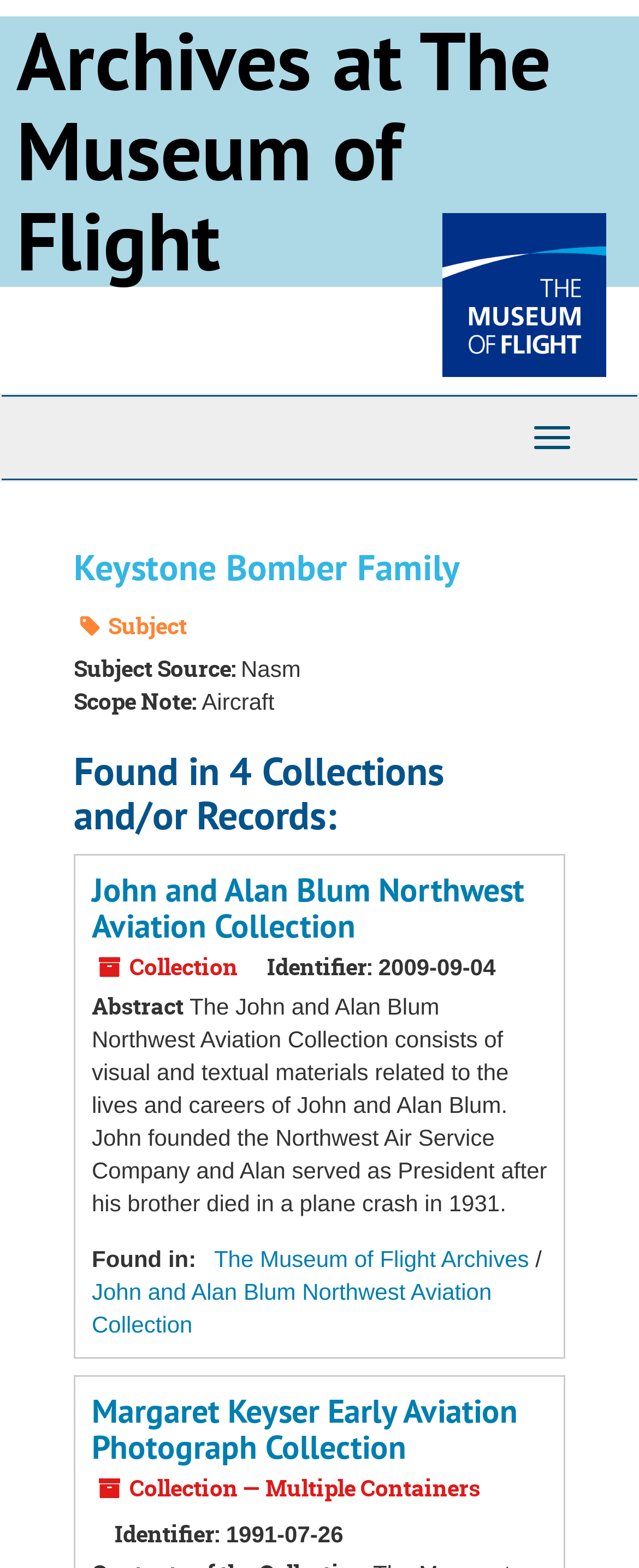What is the subject source of the Keystone Bomber Family?
Examine the screenshot and reply with a single word or phrase.

Nasm